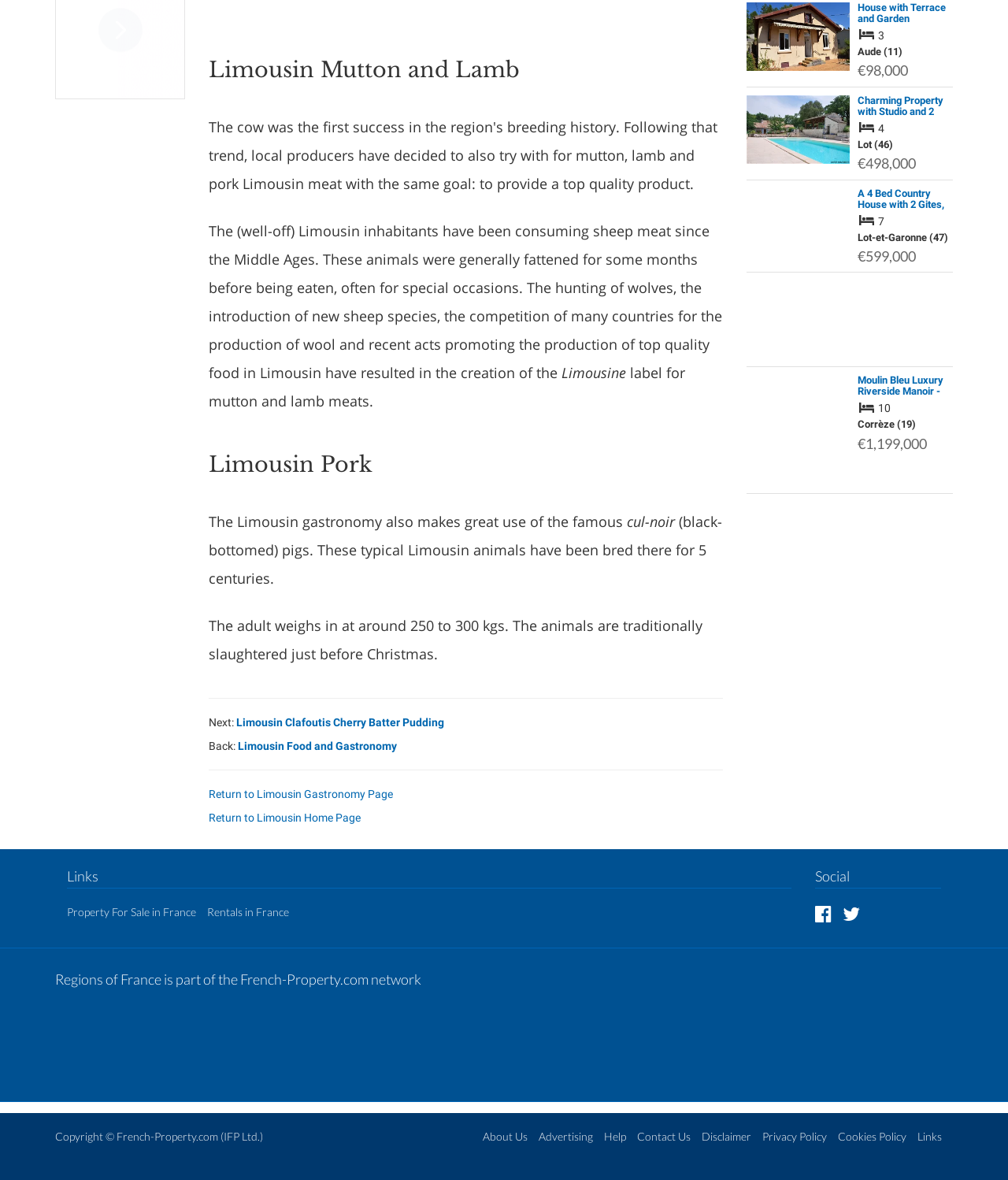Please give a one-word or short phrase response to the following question: 
What type of properties are being advertised?

Houses and properties for sale